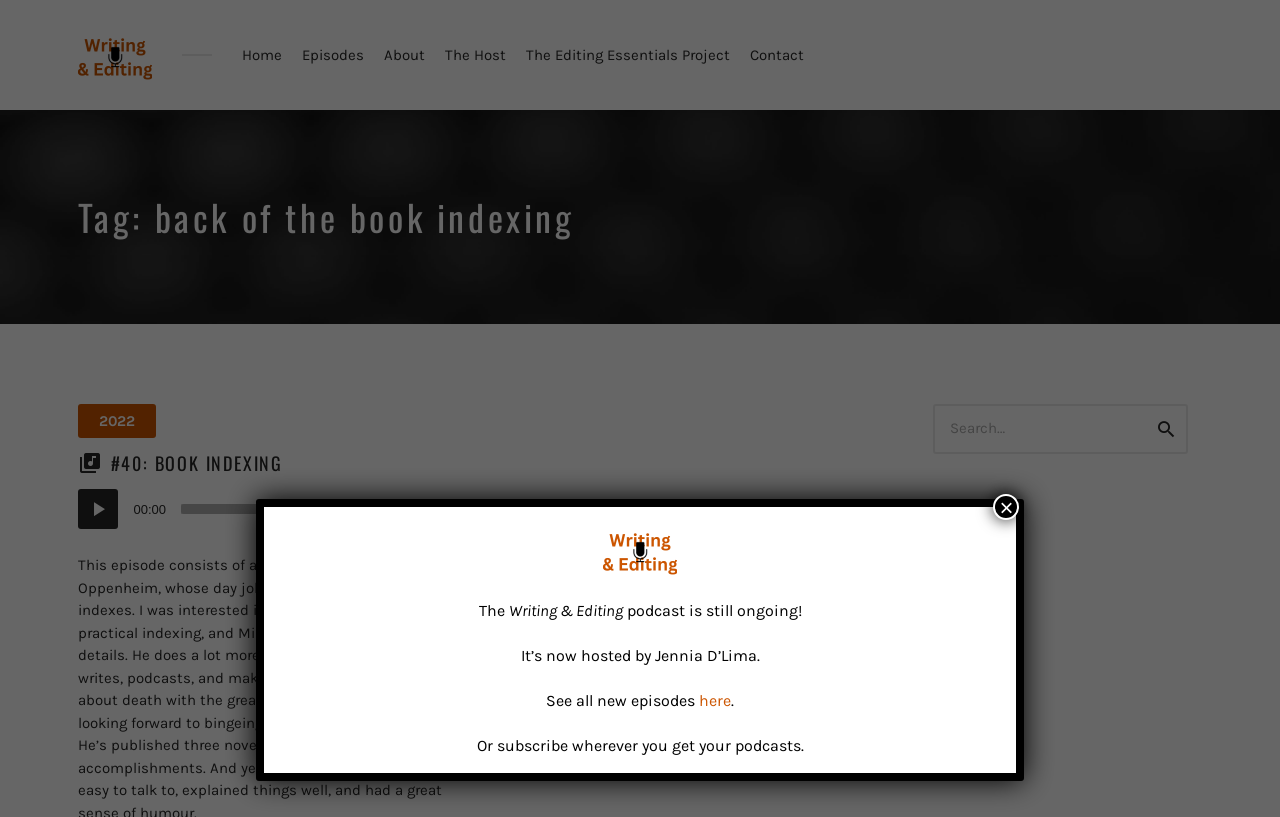Use a single word or phrase to answer the question: What is the name of Mike Oppenheim's podcast?

Coffin Talk